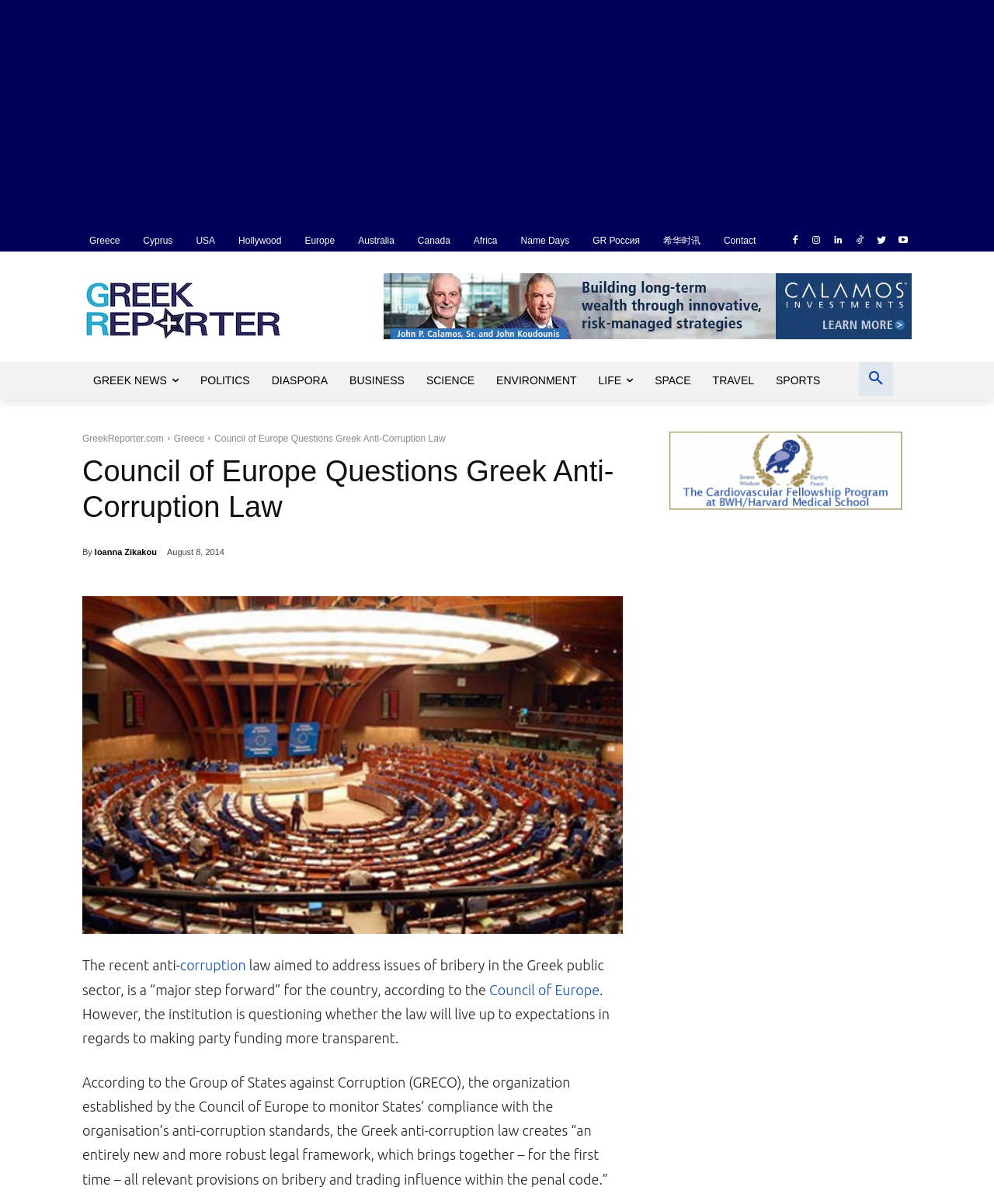Please reply with a single word or brief phrase to the question: 
What is the date of the news article?

August 8, 2014